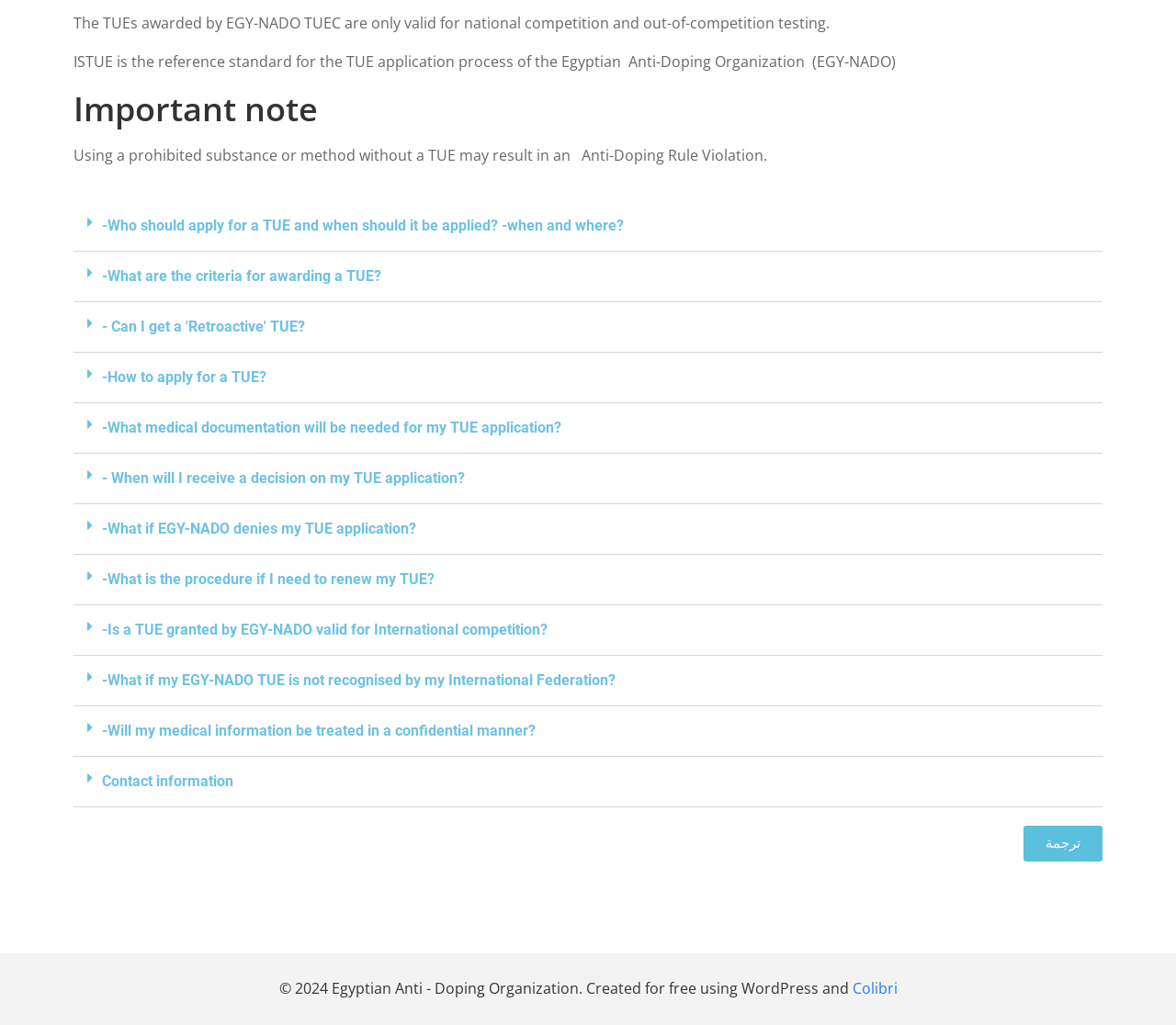What is the benefit of using a TUE granted by EGY-NADO?
Please provide a full and detailed response to the question.

The webpage states that TUEs awarded by EGY-NADO are only valid for national competition and out-of-competition testing. This implies that athletes who receive a TUE from EGY-NADO can participate in national competitions without fear of anti-doping rule violations.